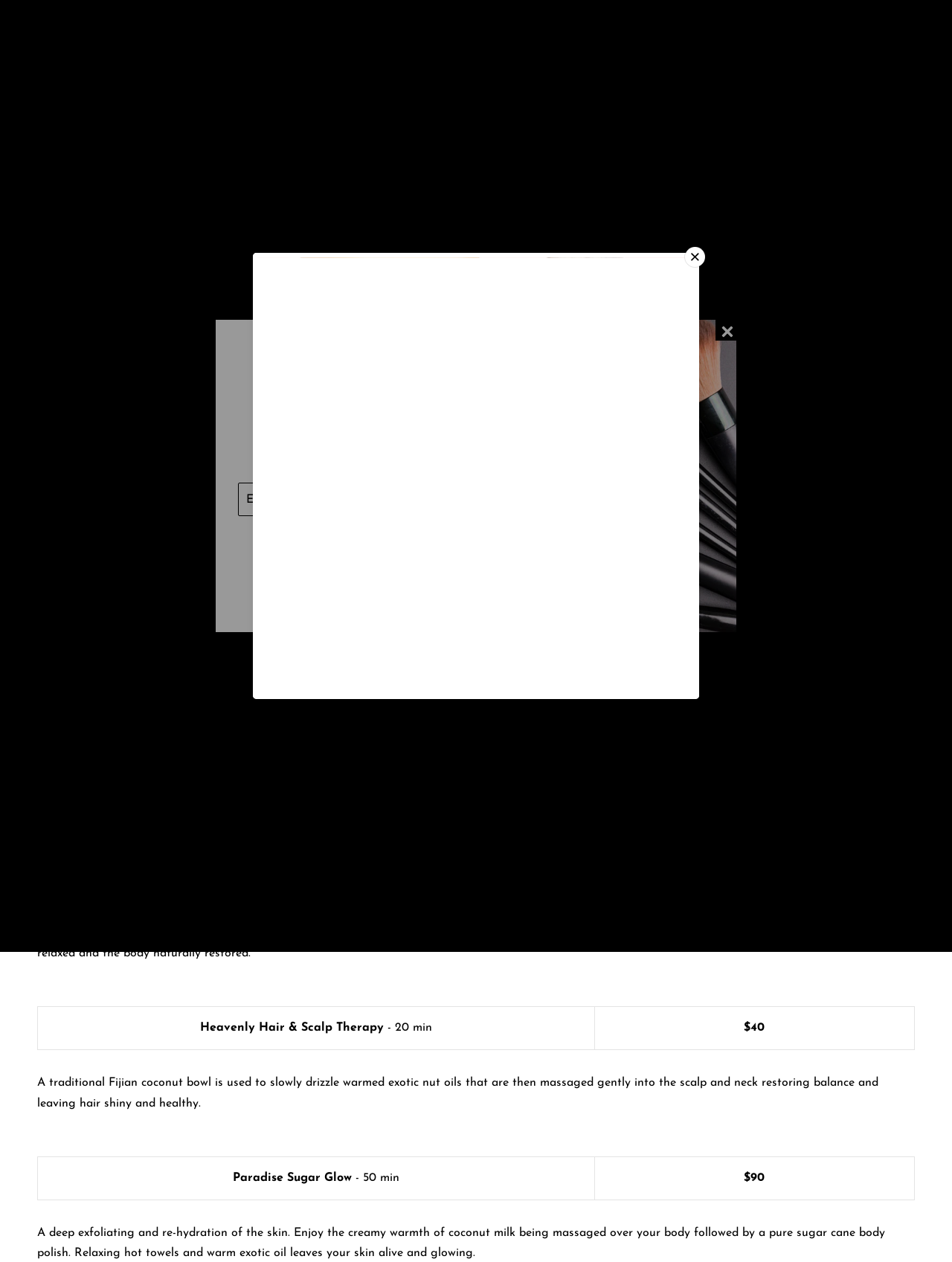Please find and report the bounding box coordinates of the element to click in order to perform the following action: "click BLOG". The coordinates should be expressed as four float numbers between 0 and 1, in the format [left, top, right, bottom].

None